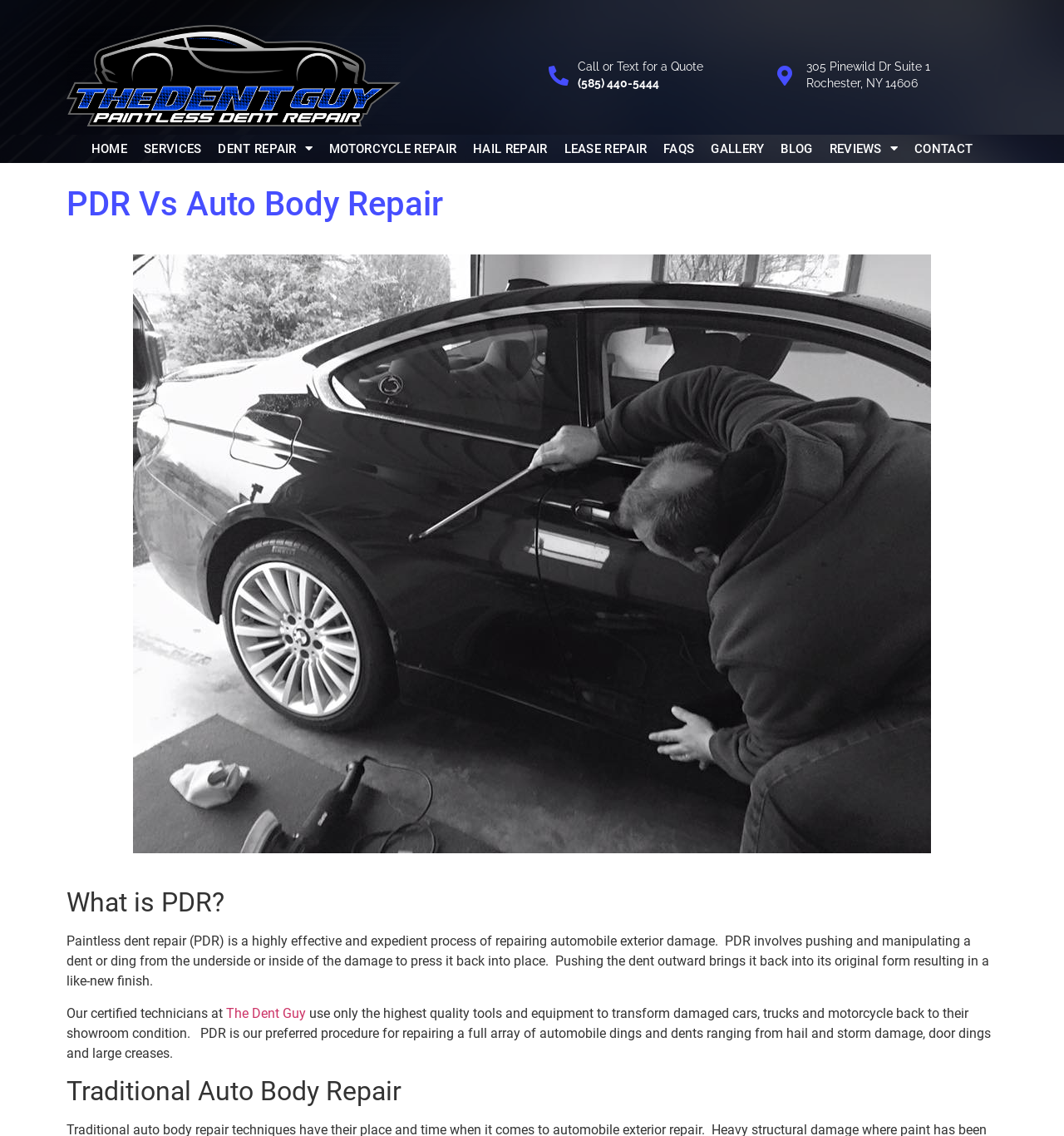Please specify the bounding box coordinates of the region to click in order to perform the following instruction: "Call the phone number".

[0.543, 0.067, 0.62, 0.079]